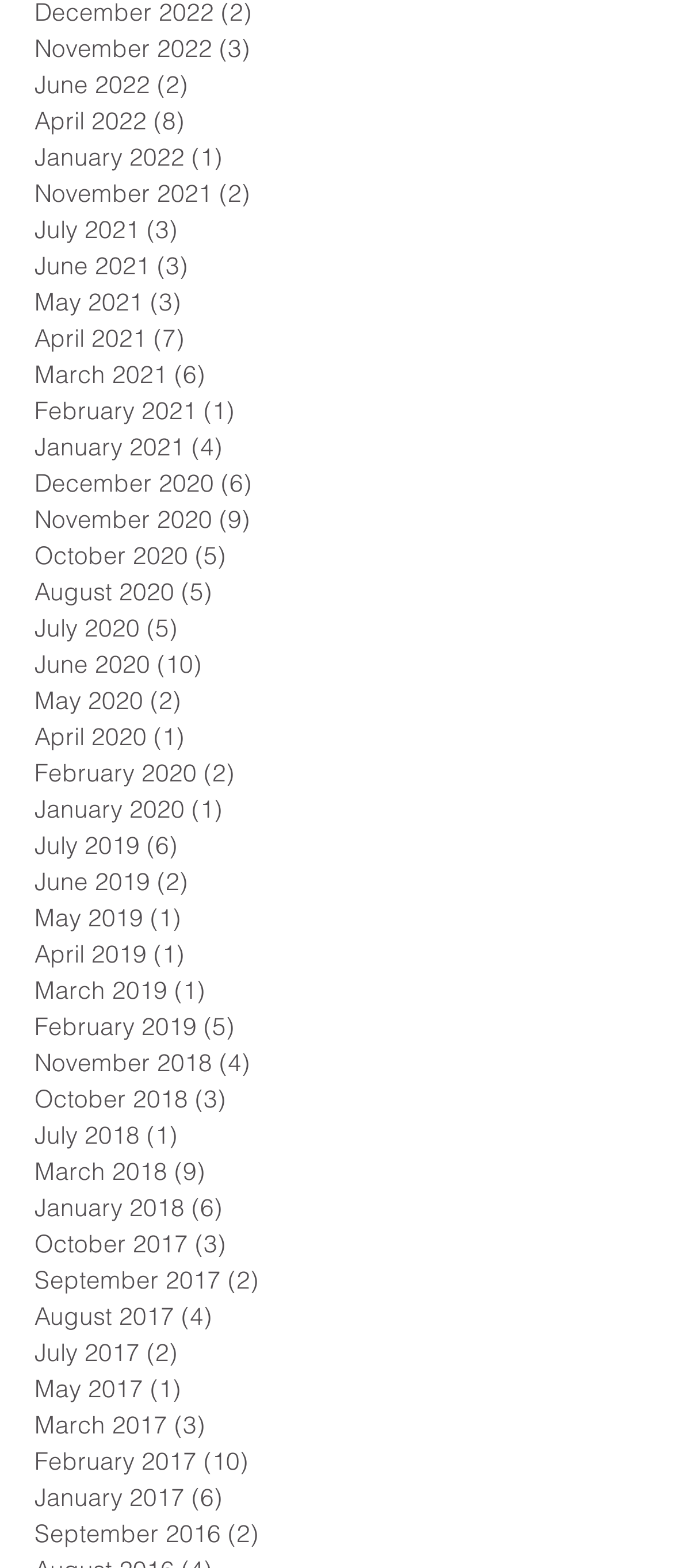Answer the question briefly using a single word or phrase: 
How many posts are there in June 2020?

10 posts